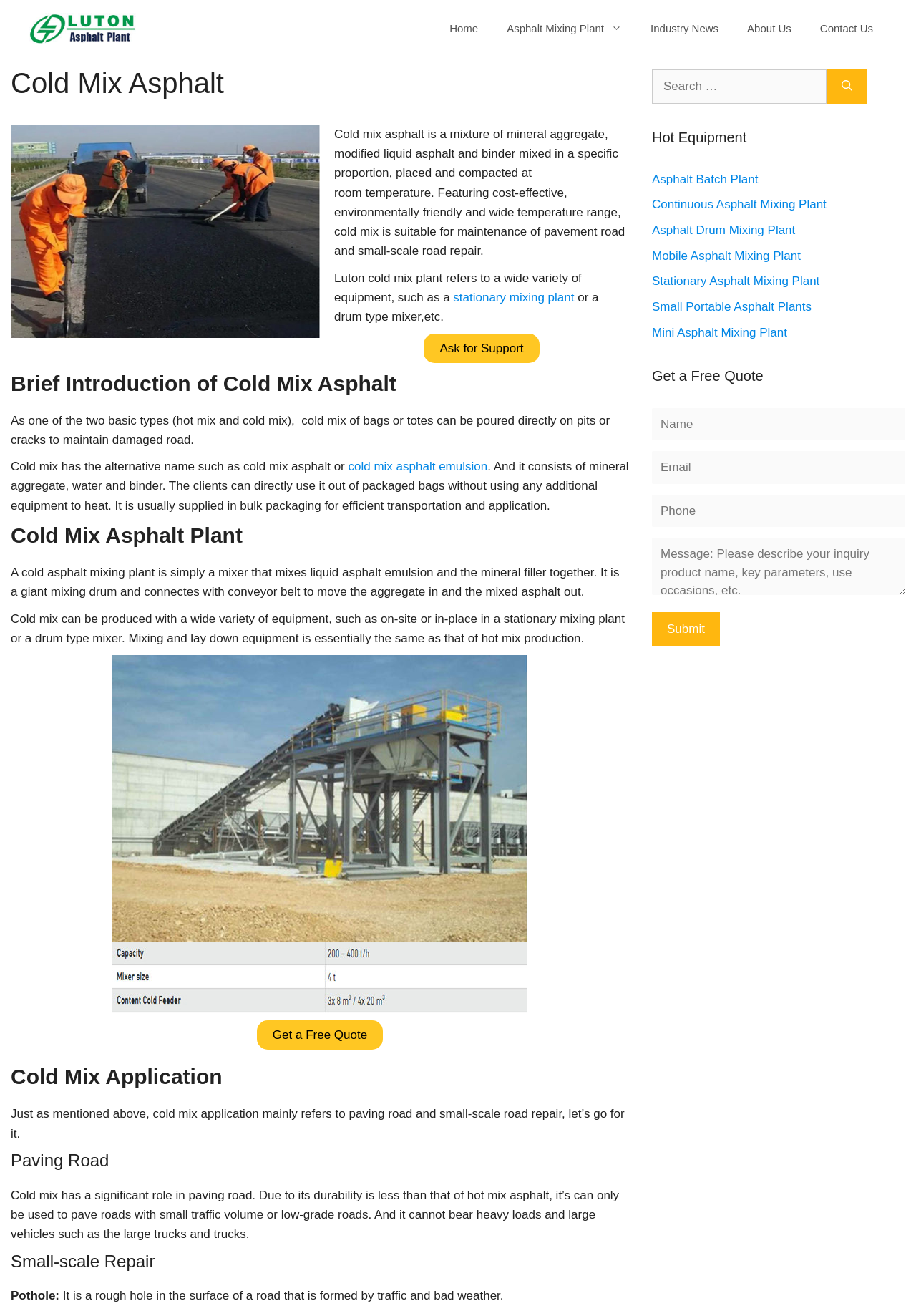Determine the bounding box coordinates for the area that needs to be clicked to fulfill this task: "Click on the 'LT Asphalt Plant' link". The coordinates must be given as four float numbers between 0 and 1, i.e., [left, top, right, bottom].

[0.031, 0.016, 0.148, 0.026]